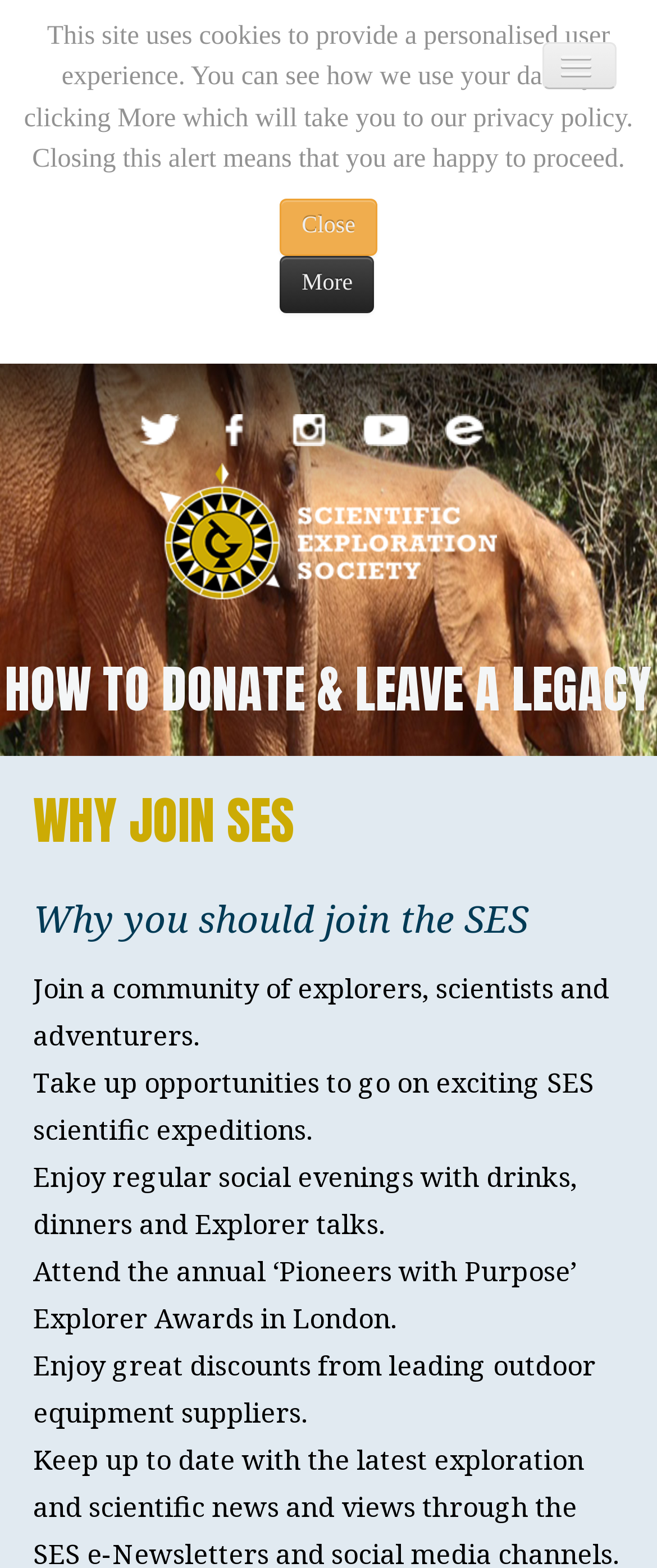Answer briefly with one word or phrase:
What is the name of the organization?

Scientific Exploration Society